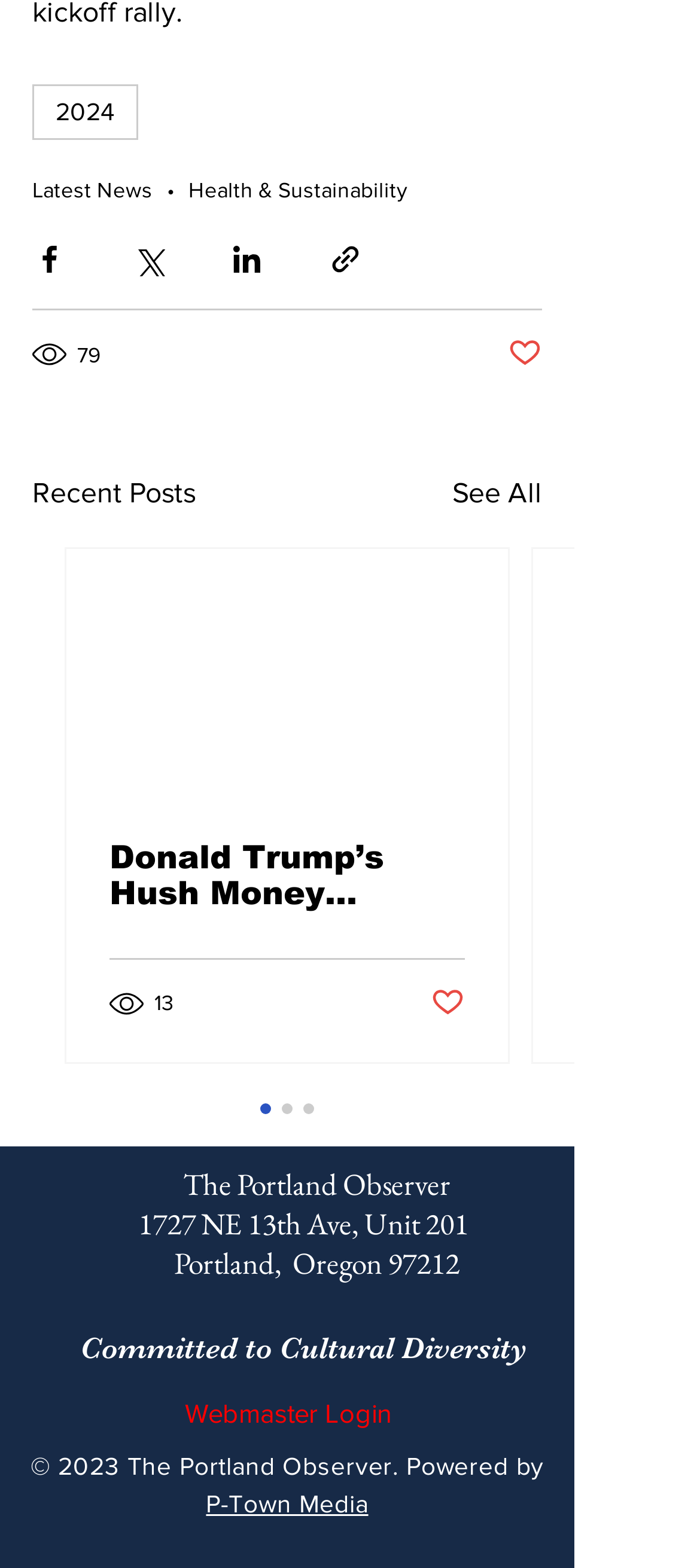Using the details from the image, please elaborate on the following question: How many views does the first article have?

I looked at the generic element with the text '13 views' located near the first article, which seems to indicate the number of views for that article.